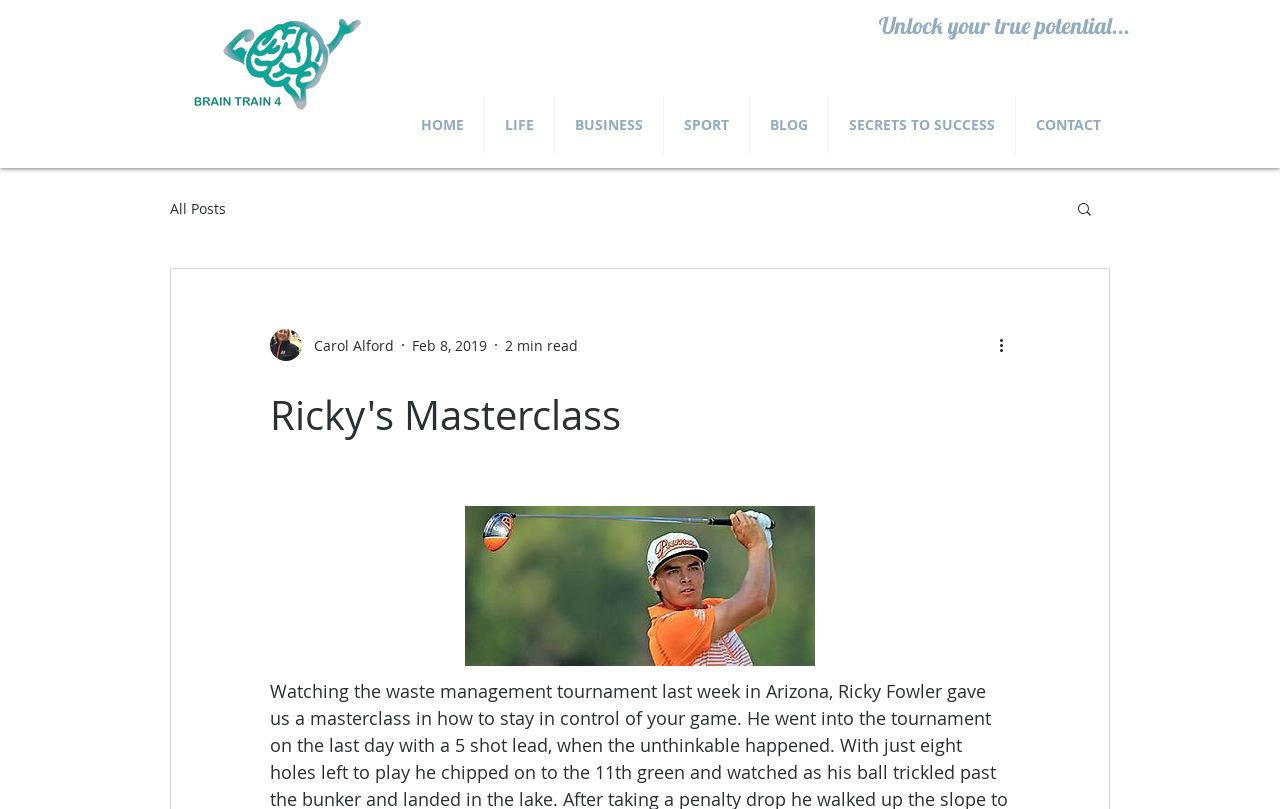Pinpoint the bounding box coordinates of the element to be clicked to execute the instruction: "Search for a topic".

[0.84, 0.247, 0.855, 0.273]